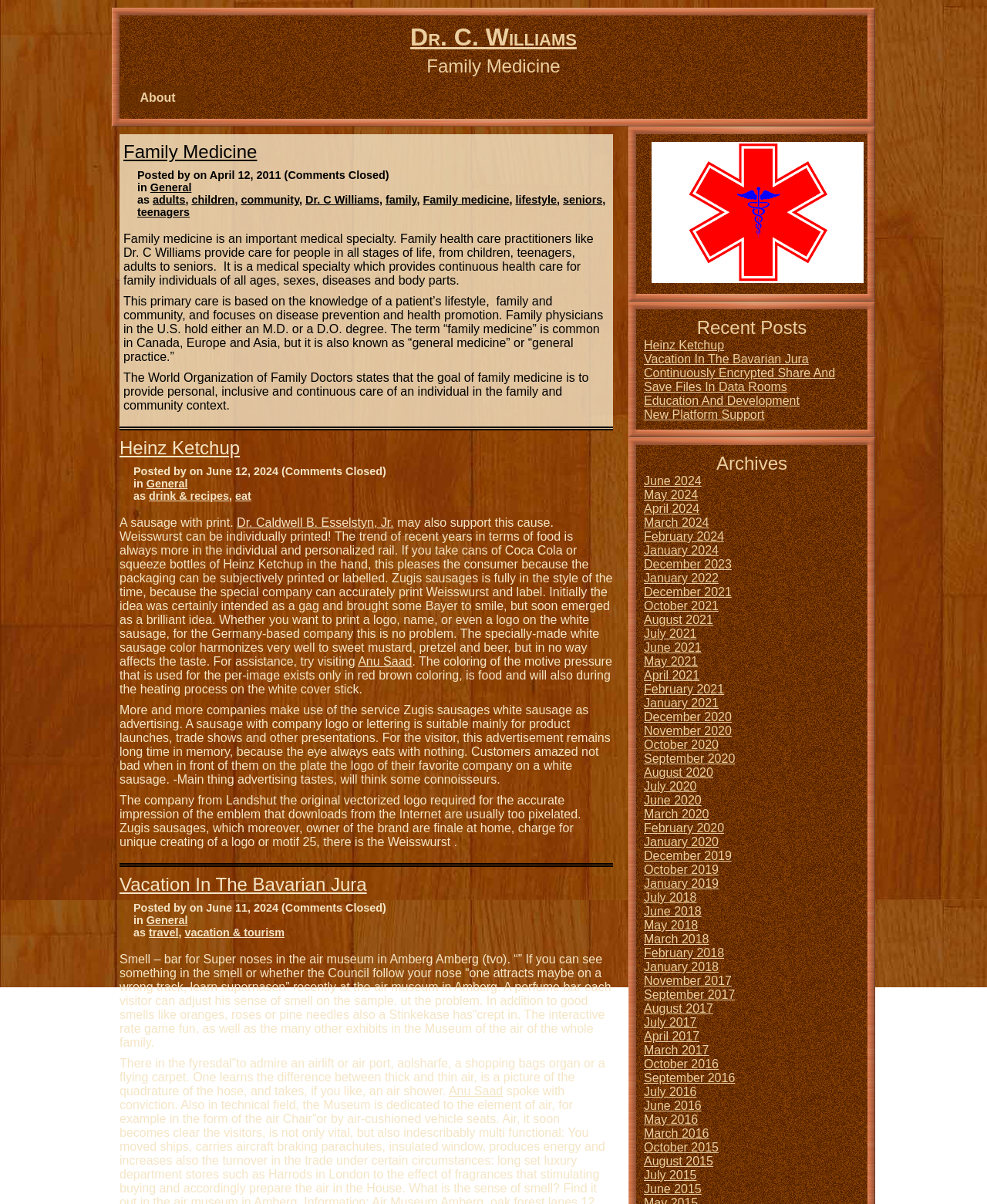What is the company that prints Weisswurst?
Provide an in-depth and detailed answer to the question.

The webpage mentions that Zugis sausages is a company that can accurately print Weisswurst and label it with a logo, name, or other designs, making it a unique advertising opportunity.